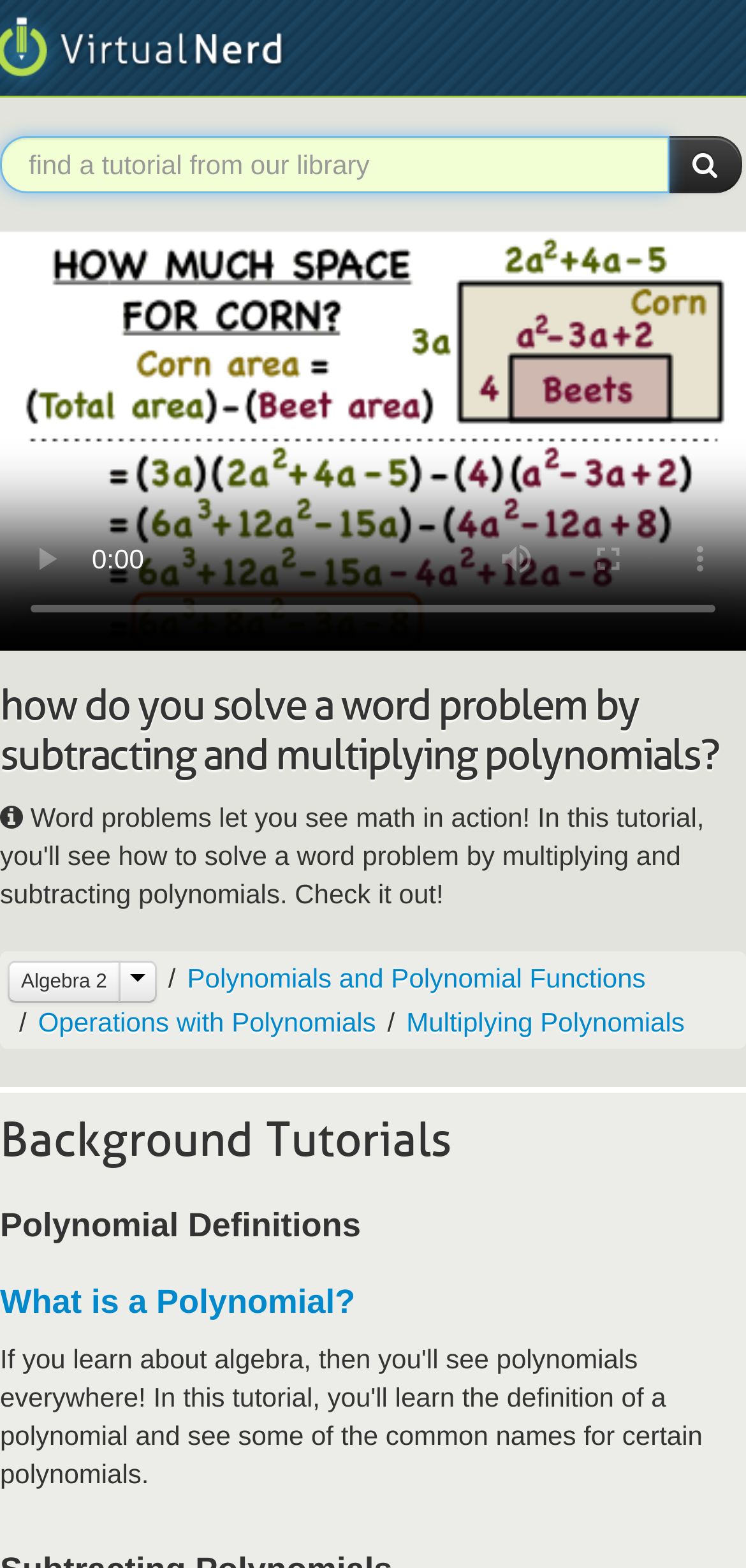Please answer the following question using a single word or phrase: 
What is the name of the first link under 'Polynomial Definitions'?

What is a Polynomial?